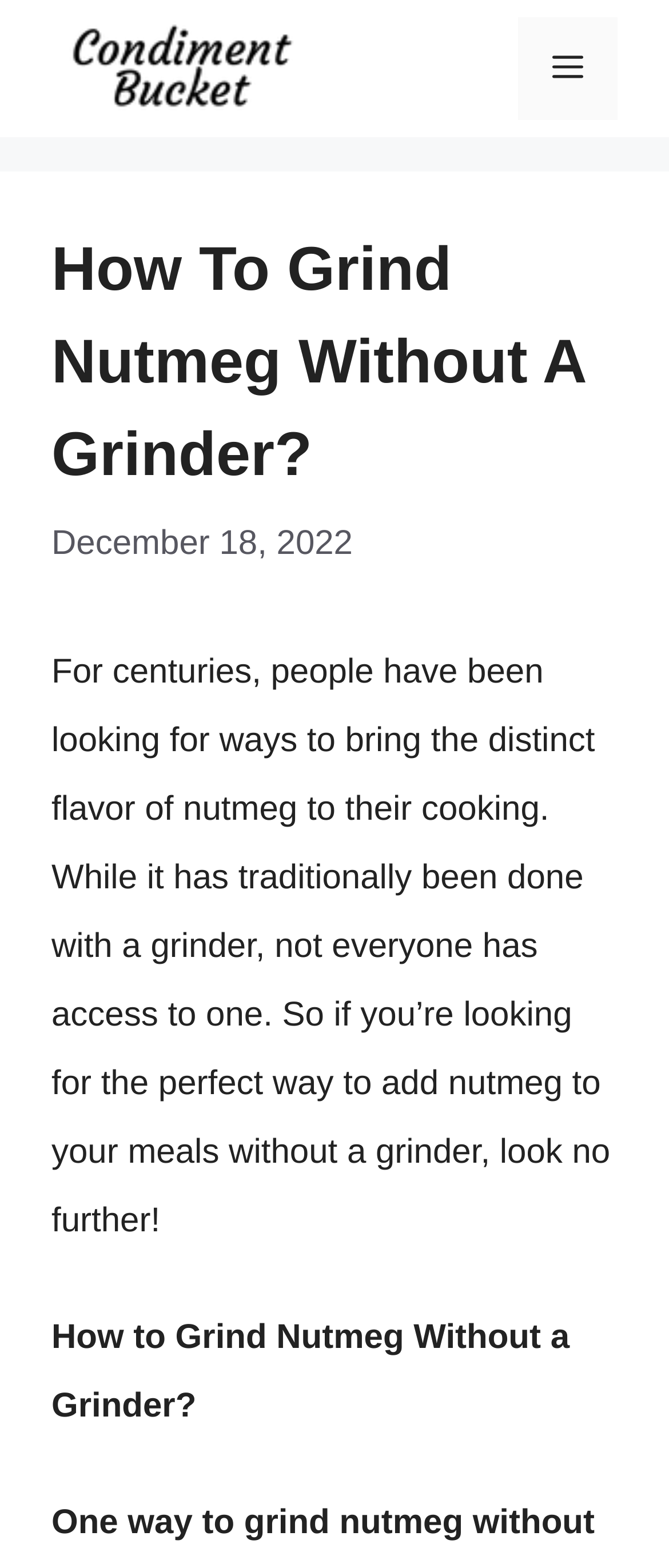Provide a brief response to the question below using one word or phrase:
What is the purpose of the article?

To provide a solution